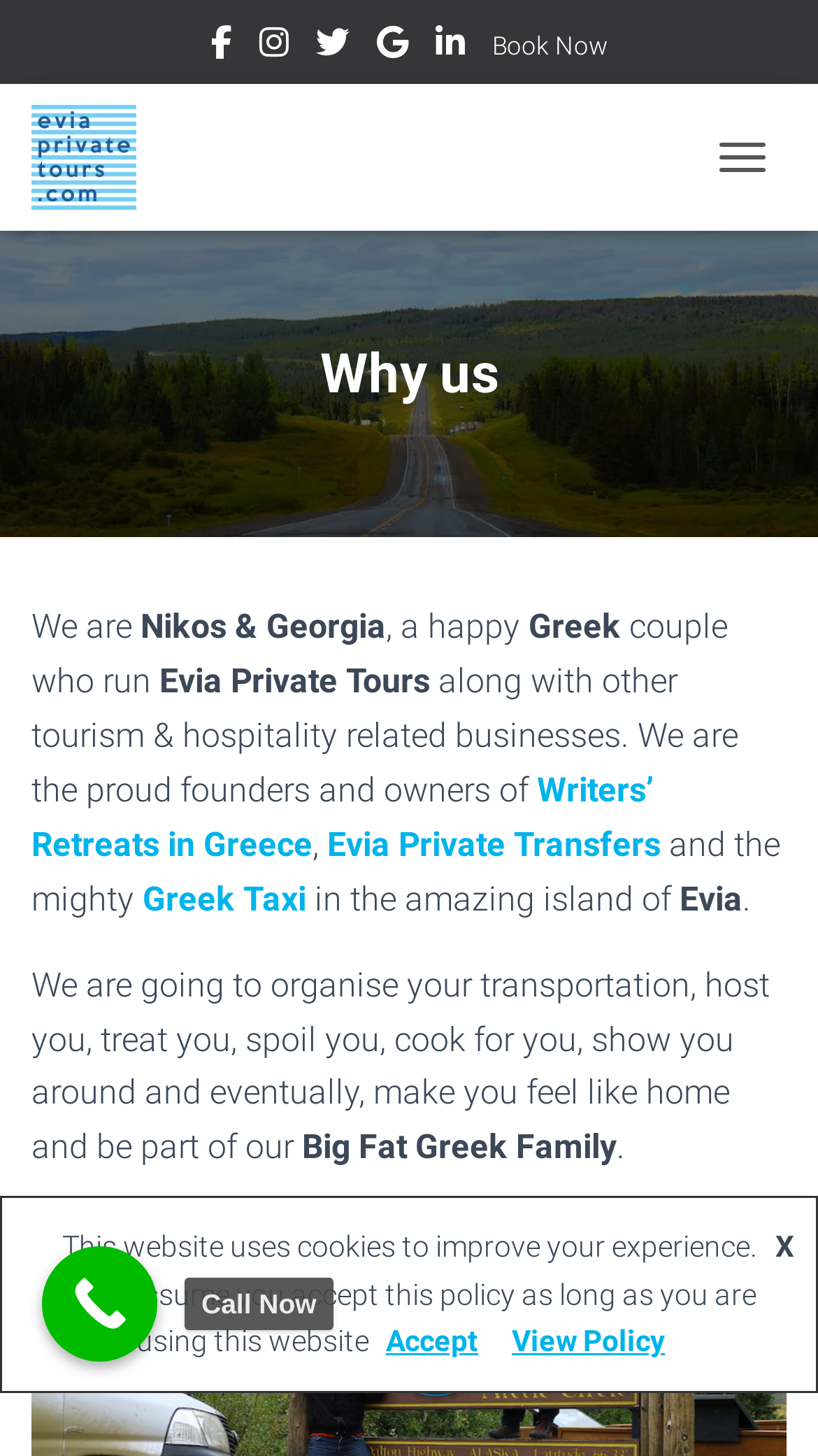Provide the bounding box coordinates for the UI element that is described by this text: "title="Evia Private Tours | Greece"". The coordinates should be in the form of four float numbers between 0 and 1: [left, top, right, bottom].

[0.038, 0.072, 0.205, 0.144]